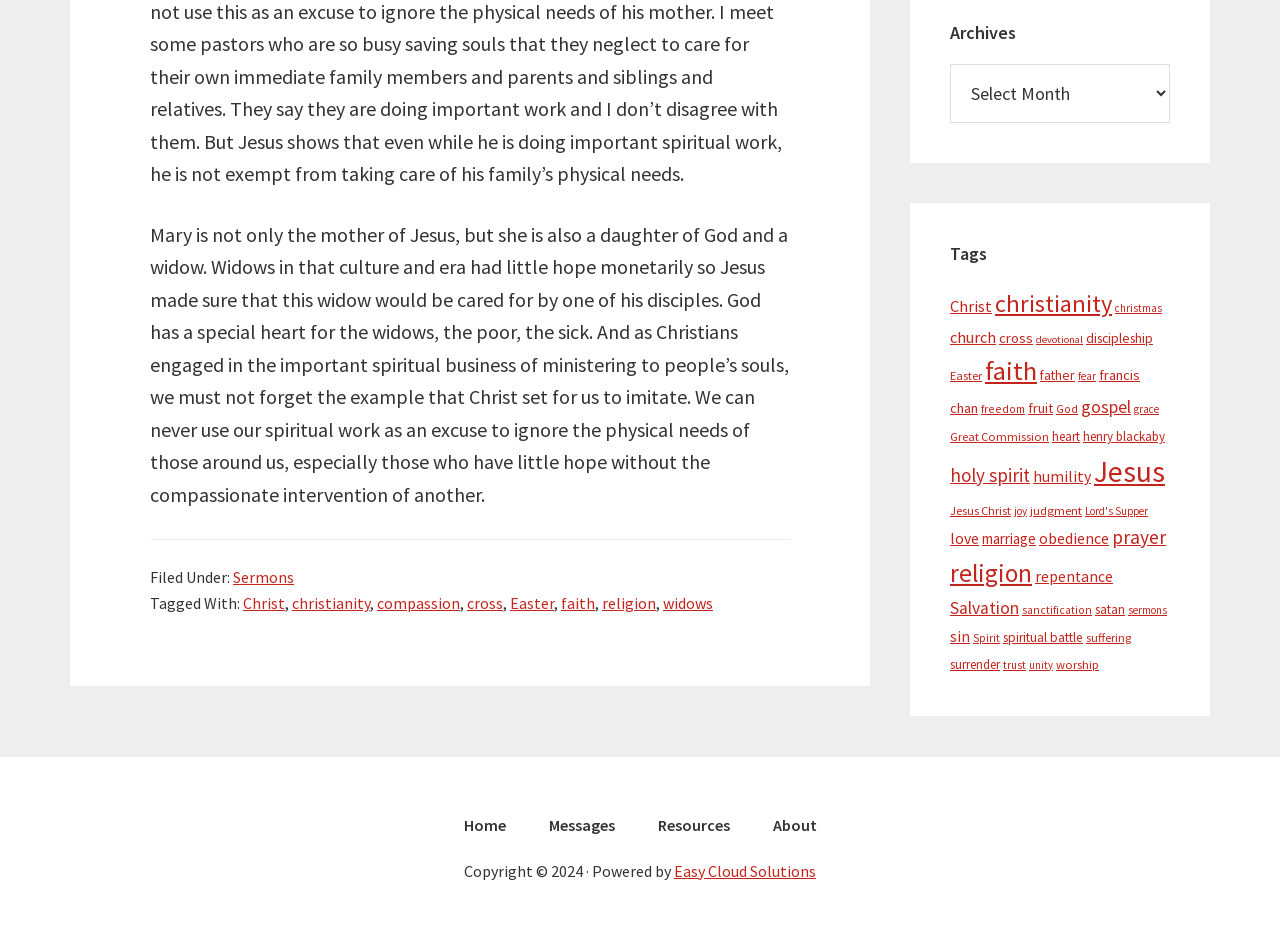Kindly provide the bounding box coordinates of the section you need to click on to fulfill the given instruction: "Go to the 'Home' page".

[0.346, 0.87, 0.411, 0.897]